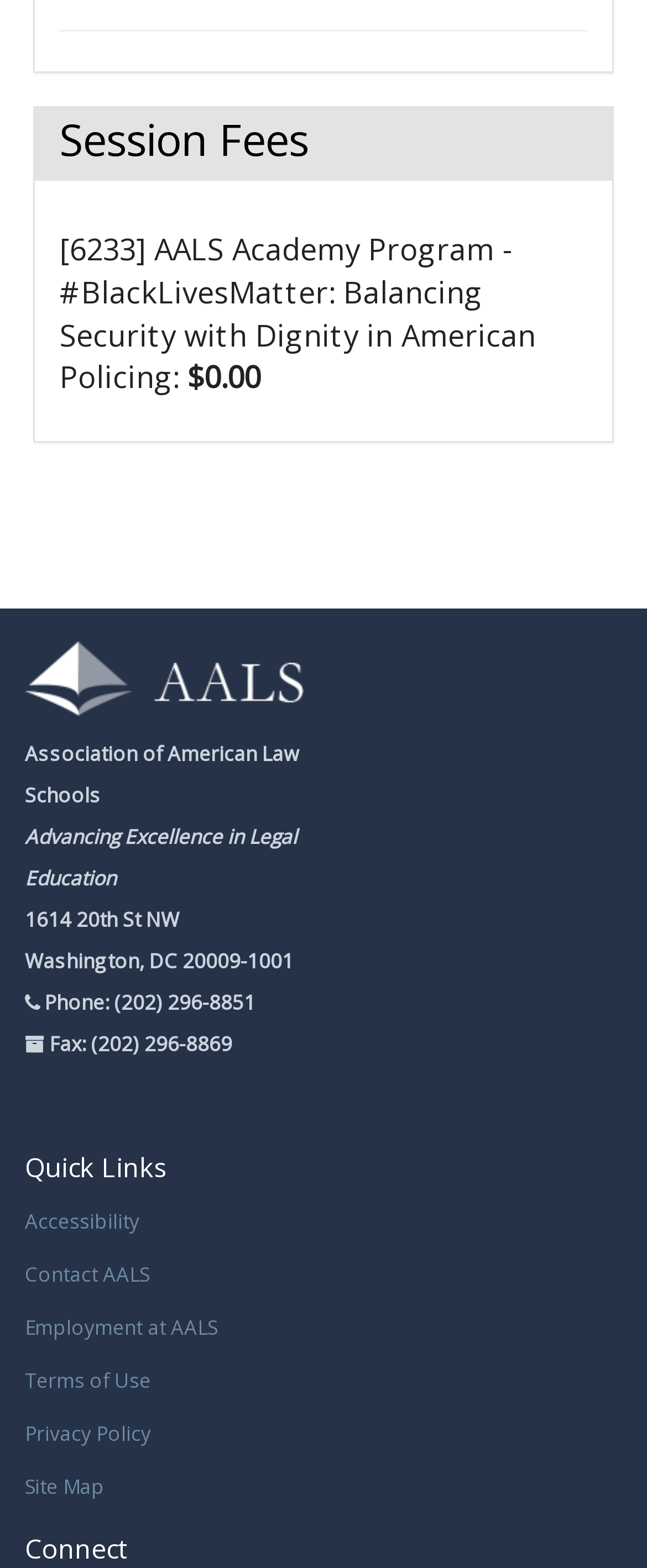What is the phone number of the organization?
Use the information from the screenshot to give a comprehensive response to the question.

I found the phone number by examining the link element that contains the text 'Phone: (202) 296-8851'.